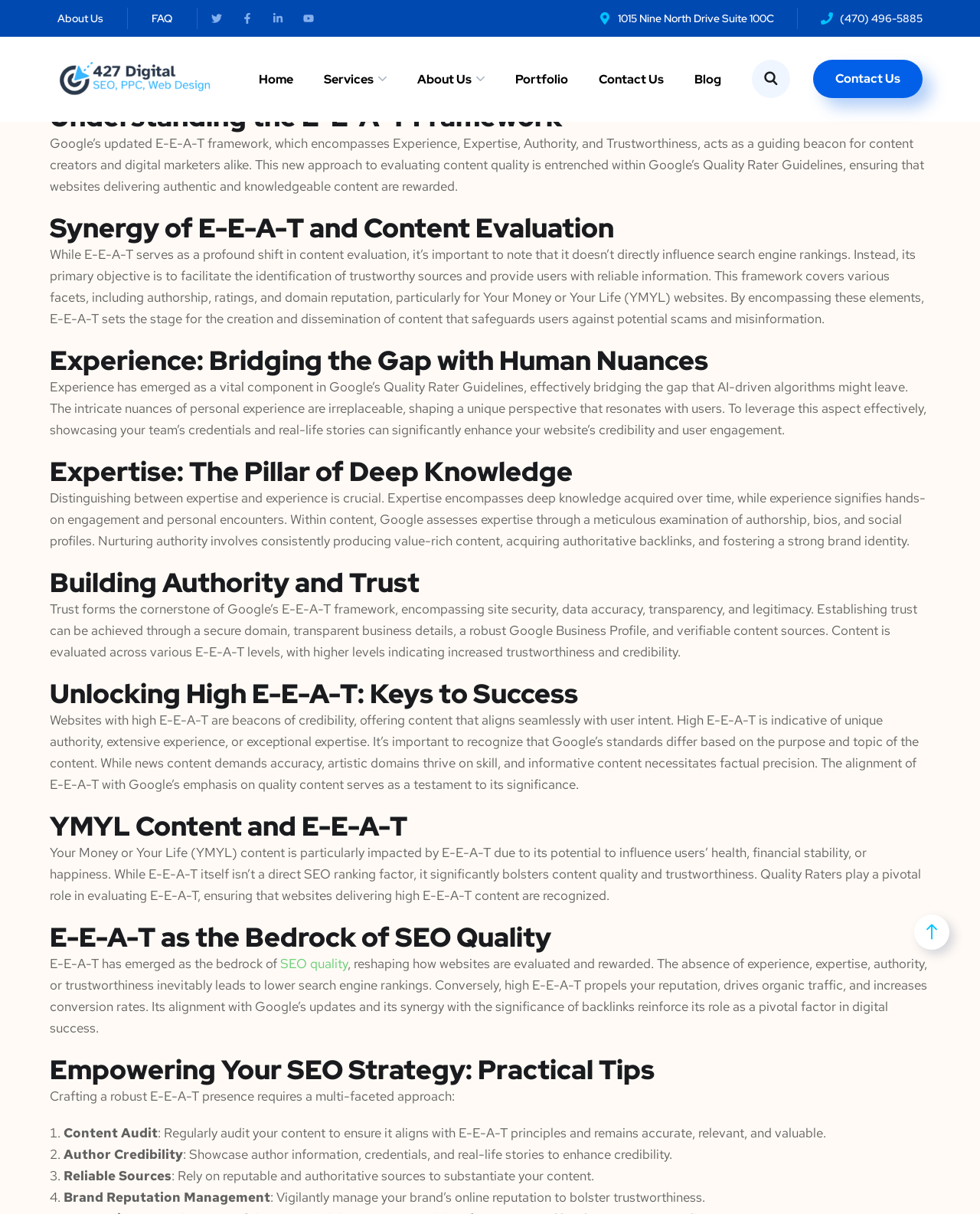How many social media links are there?
Provide a concise answer using a single word or phrase based on the image.

4